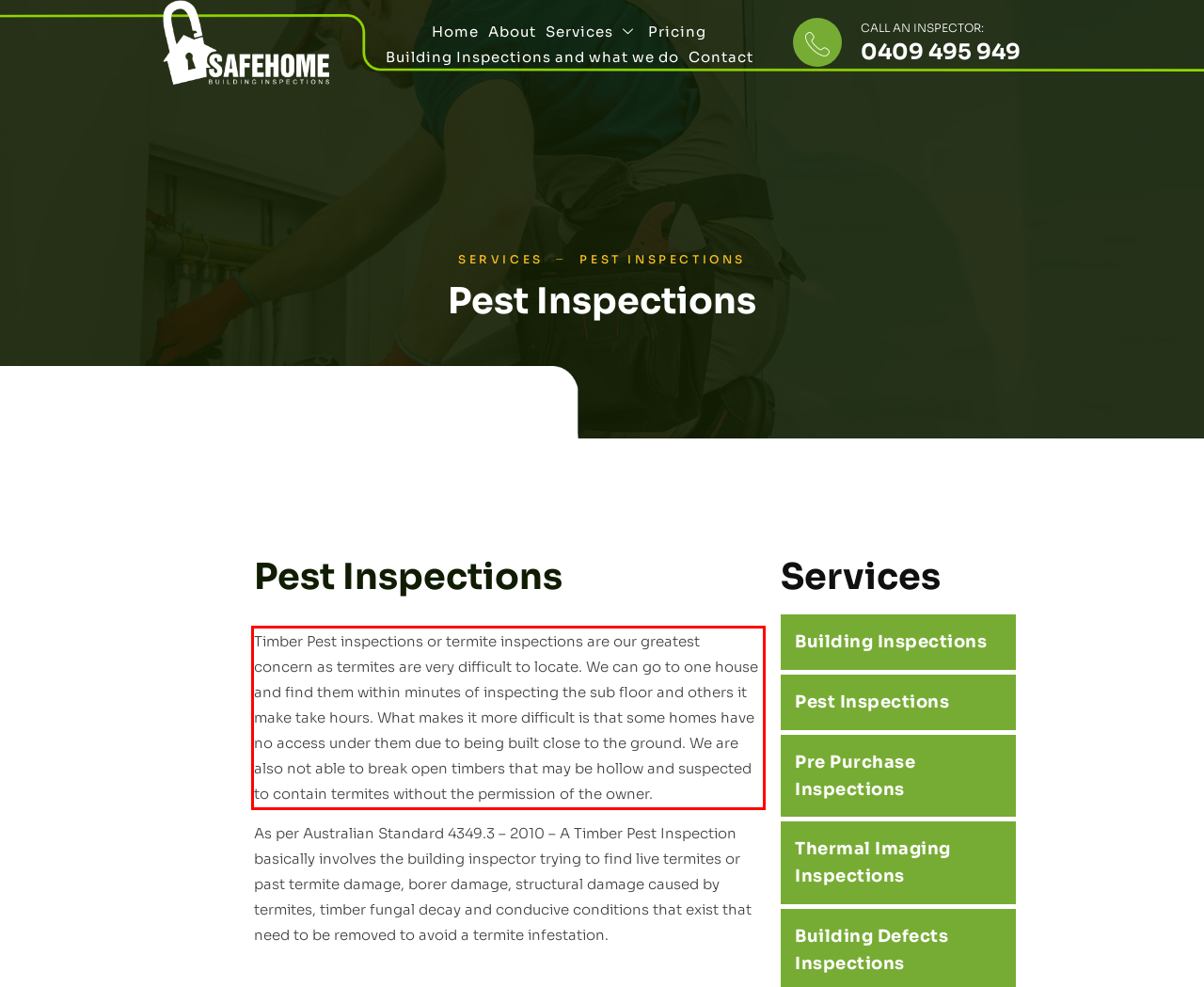Please take the screenshot of the webpage, find the red bounding box, and generate the text content that is within this red bounding box.

Timber Pest inspections or termite inspections are our greatest concern as termites are very difficult to locate. We can go to one house and find them within minutes of inspecting the sub floor and others it make take hours. What makes it more difficult is that some homes have no access under them due to being built close to the ground. We are also not able to break open timbers that may be hollow and suspected to contain termites without the permission of the owner.